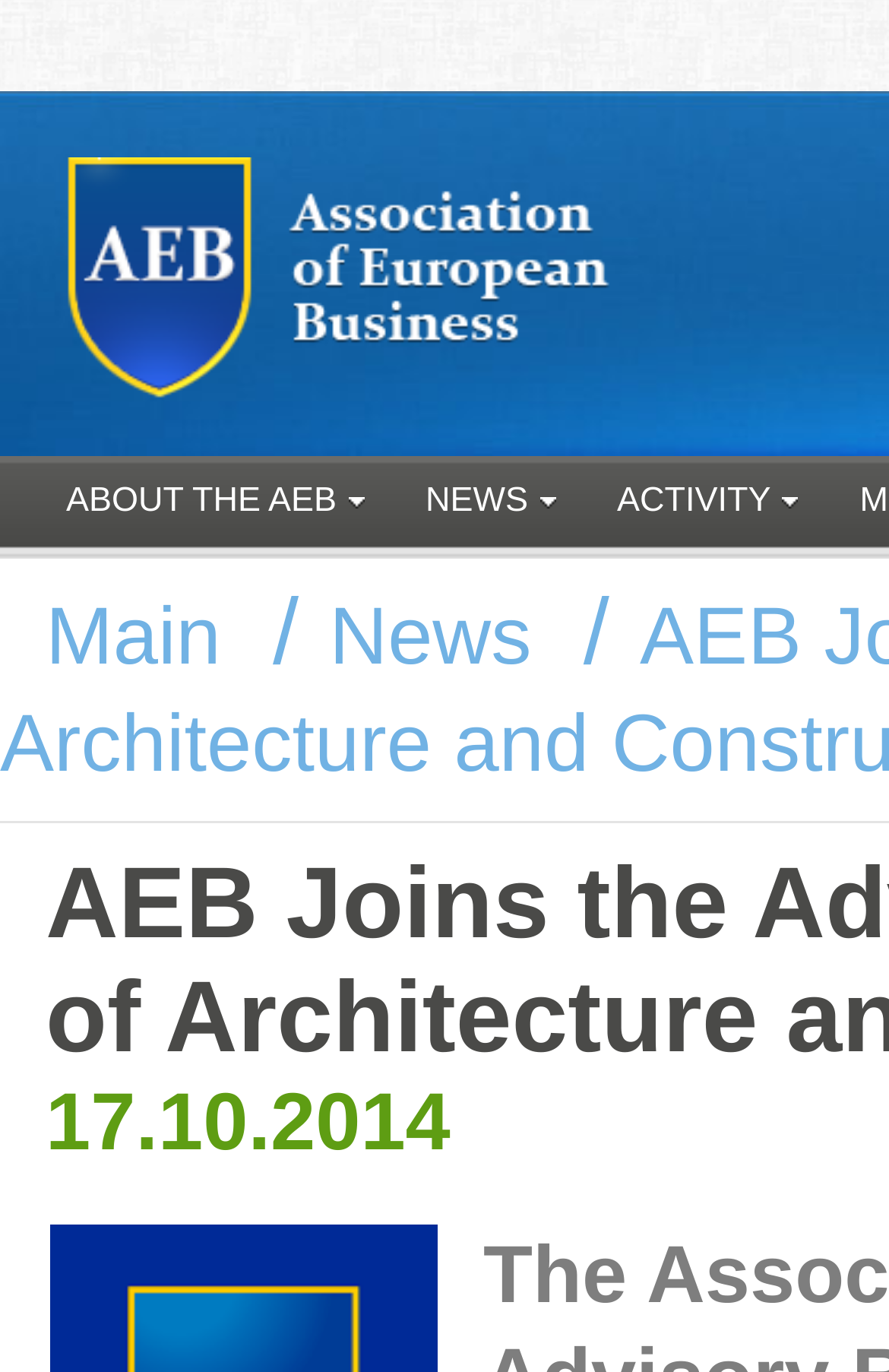Determine the bounding box coordinates for the HTML element mentioned in the following description: "parent_node: ABOUT THE AEB". The coordinates should be a list of four floats ranging from 0 to 1, represented as [left, top, right, bottom].

[0.067, 0.115, 0.751, 0.302]